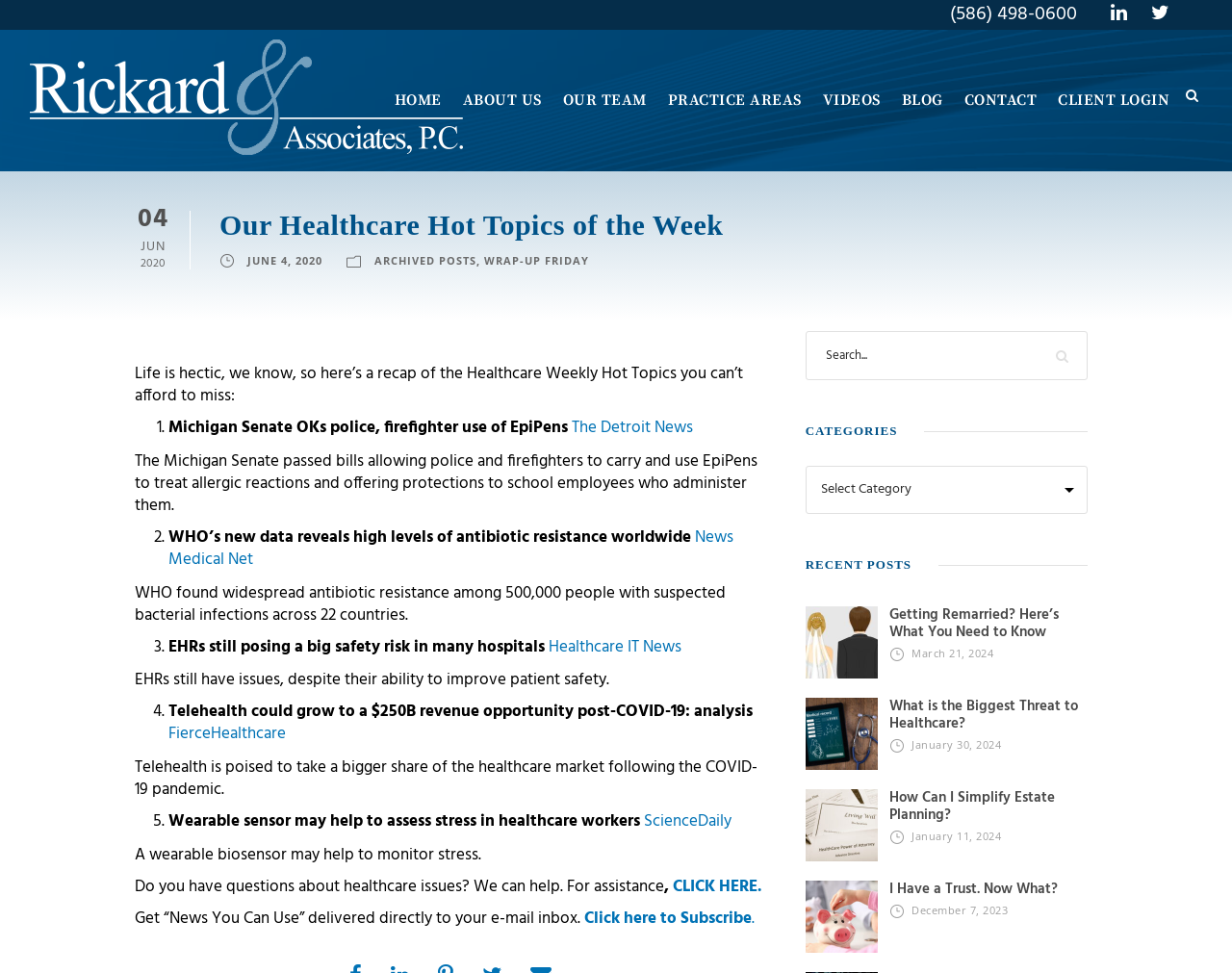Given the element description Client Login, identify the bounding box coordinates for the UI element on the webpage screenshot. The format should be (top-left x, top-left y, bottom-right x, bottom-right y), with values between 0 and 1.

[0.852, 0.09, 0.949, 0.176]